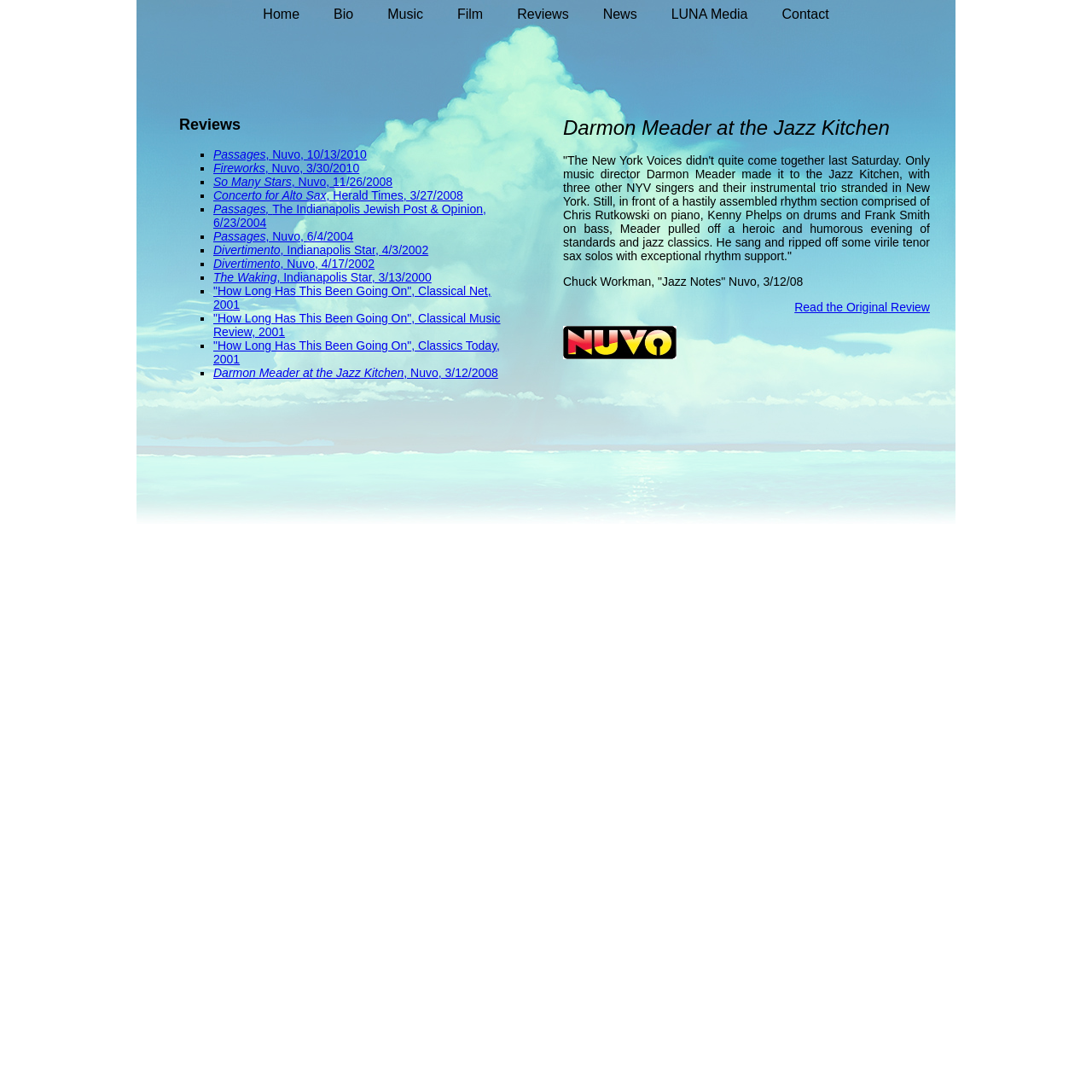Determine the bounding box coordinates of the clickable region to follow the instruction: "View the news".

[0.536, 0.0, 0.599, 0.023]